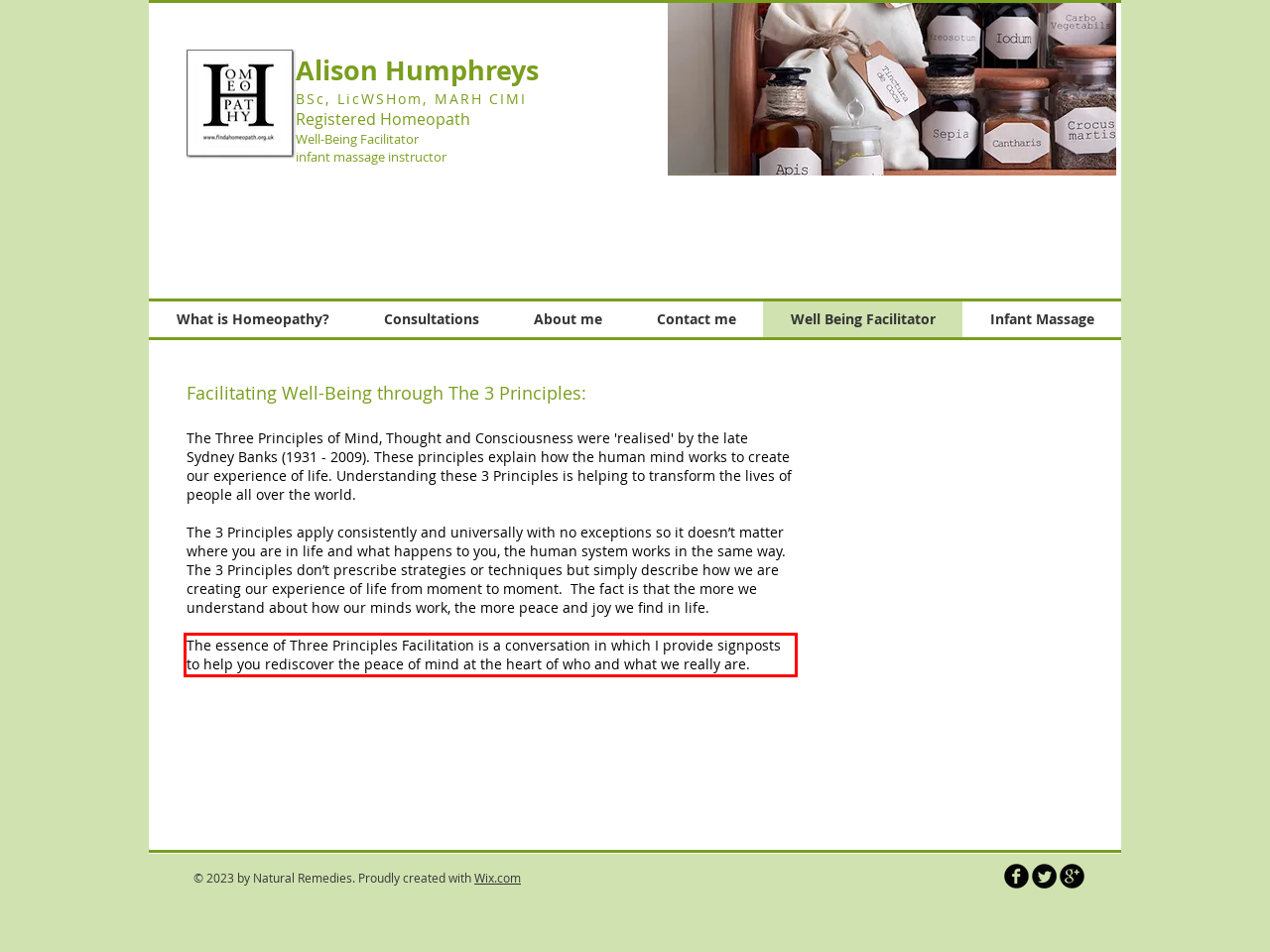You are provided with a screenshot of a webpage that includes a red bounding box. Extract and generate the text content found within the red bounding box.

The essence of Three Principles Facilitation is a conversation in which I provide signposts to help you rediscover the peace of mind at the heart of who and what we really are.